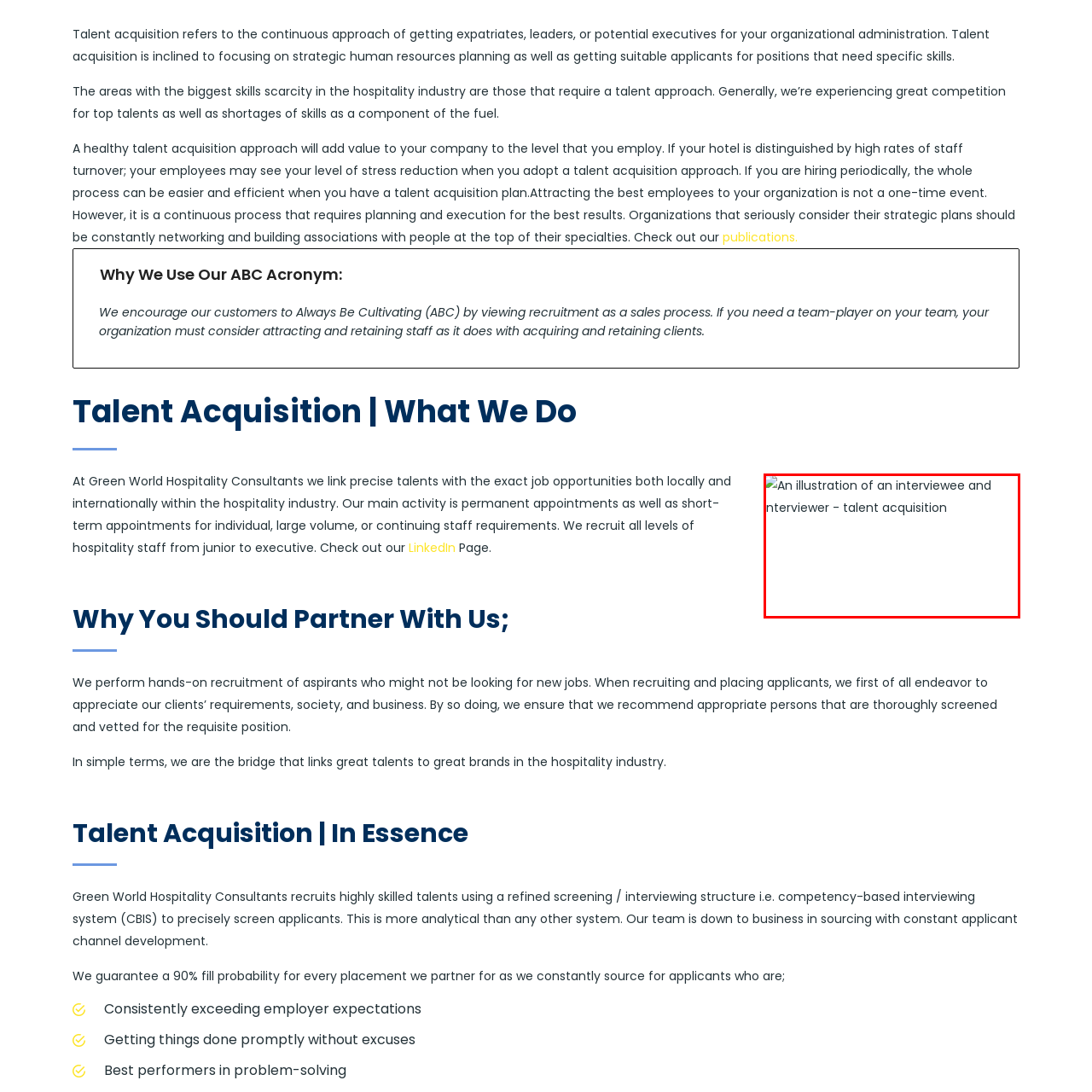What is the purpose of the illustration?
Carefully examine the content inside the red bounding box and give a detailed response based on what you observe.

The illustration complements content about ongoing talent acquisition approaches, capturing the essence of fostering relationships while strategically aligning candidates with appropriate job opportunities.